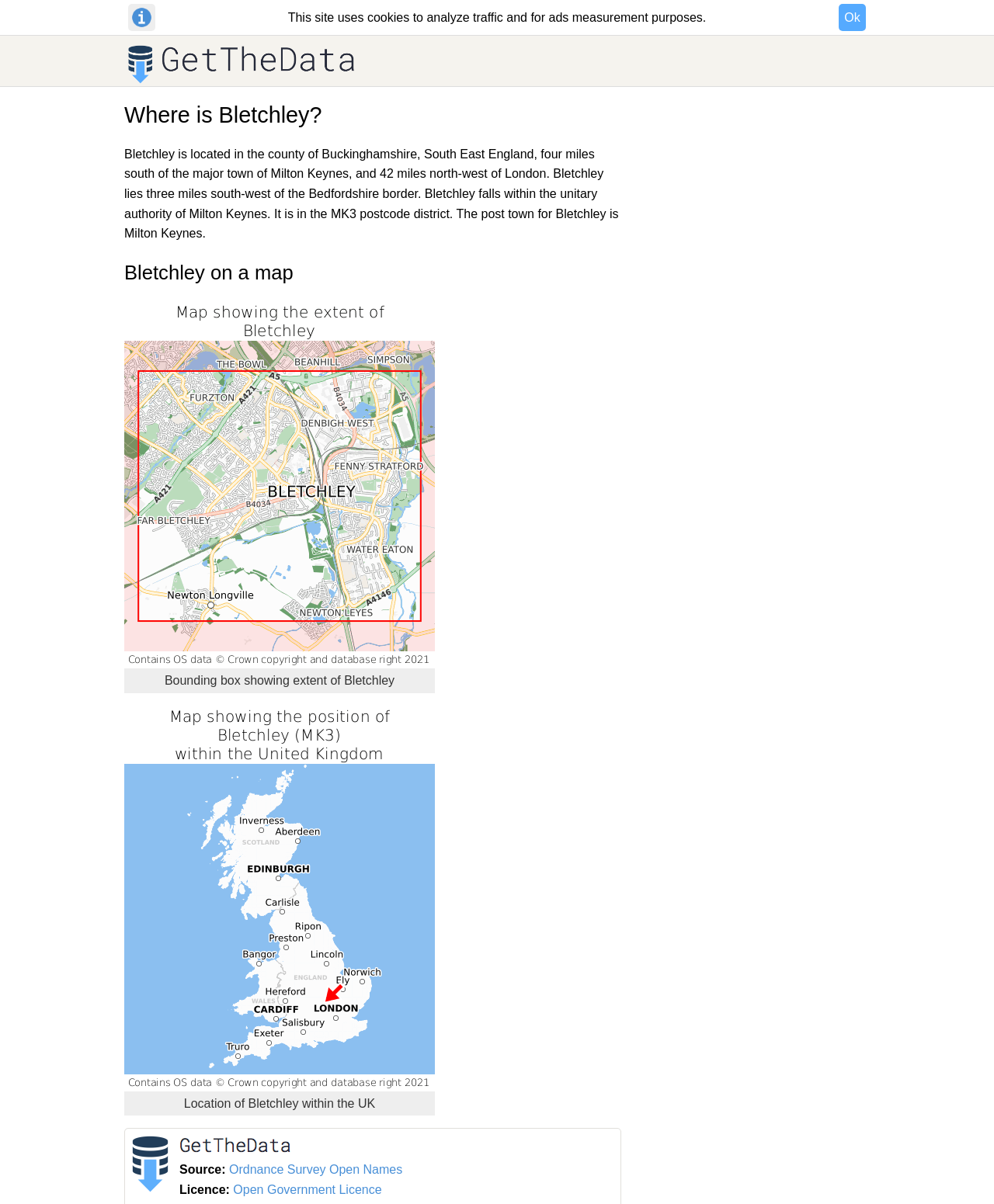Create a detailed narrative describing the layout and content of the webpage.

The webpage is about Bletchley's location, featuring a map and descriptive text. At the top, there is a link on the left side, followed by a static text stating the website's cookie policy, and an "Ok" button on the right side. Below this, the GetTheData logo is displayed, which is an image.

The main content starts with a heading "Where is Bletchley?" followed by a paragraph of text that describes Bletchley's location in Buckinghamshire, South East England, and its proximity to Milton Keynes and London.

Below this text, there is another heading "Bletchley on a map", which is accompanied by two images: a map showing the extent of Bletchley as a bounding box, and a map showing the location of Bletchley within the UK. Each map has a corresponding static text description.

At the bottom of the page, there are two lines of text: "Source:" followed by a link to "Ordnance Survey Open Names", and "Licence:" followed by a link to "Open Government Licence".